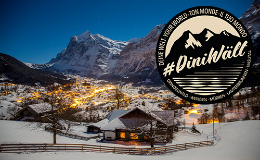Detail every aspect of the image in your description.

This enchanting image showcases a snow-covered alpine village nestled beneath the majestic peaks of the Jungfrau region, illuminated softly by the warm glow of evening lights. In the foreground, charming wooden chalets add a cozy touch, surrounded by a serene, picturesque landscape that captures the essence of winter. Prominently featured in the top right corner is the #DiniWält logo, a tribute to the local culture and natural beauty, inviting visitors to explore and experience the breathtaking scenery and hospitality of this stunning destination. The scene evokes a sense of peace and wonder, perfect for those seeking adventure or a quiet retreat in the heart of the Swiss Alps.